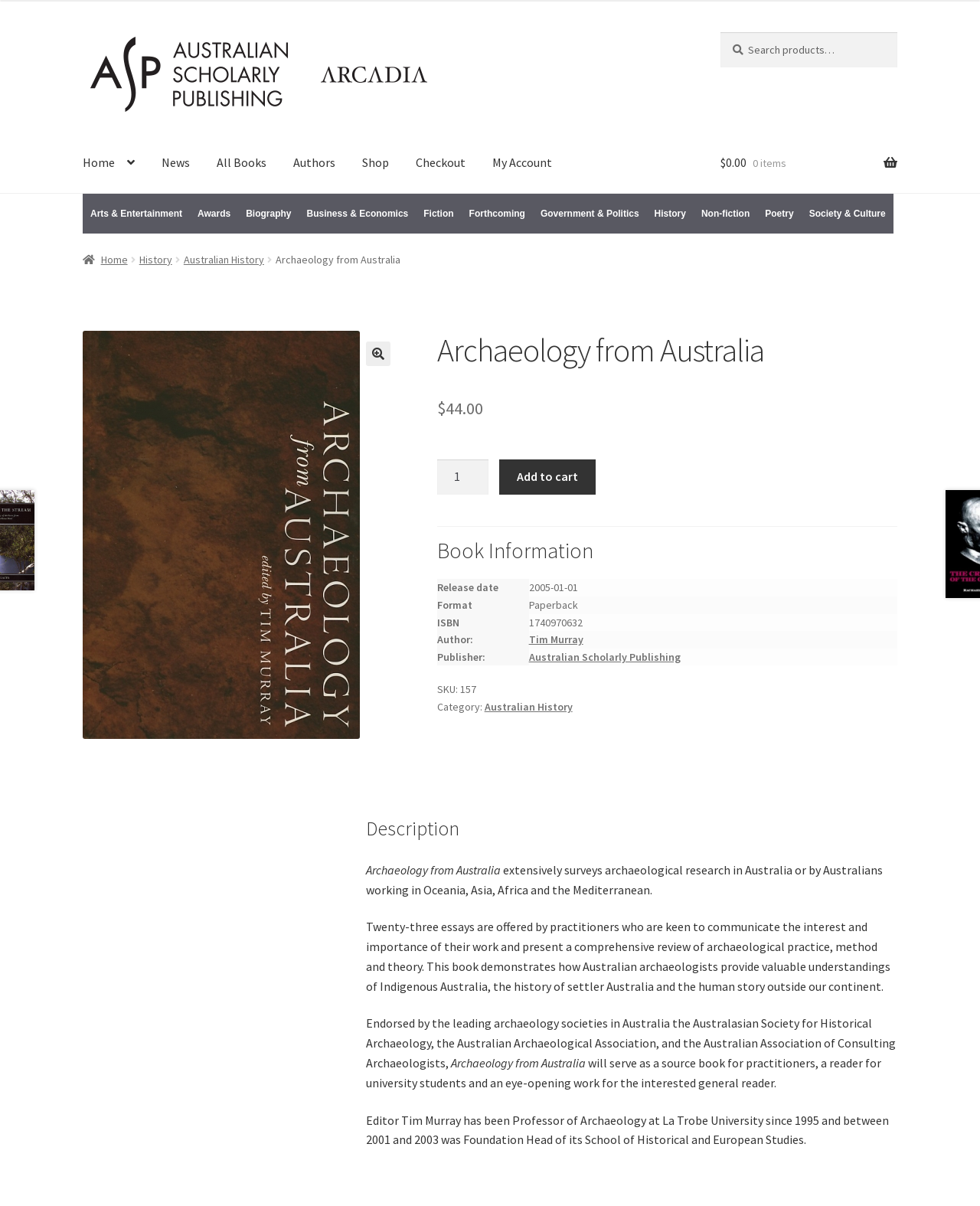From the image, can you give a detailed response to the question below:
What is the format of the book?

I found the format of the book by looking at the table in the 'Book Information' section, where it says 'Format' followed by 'Paperback'.